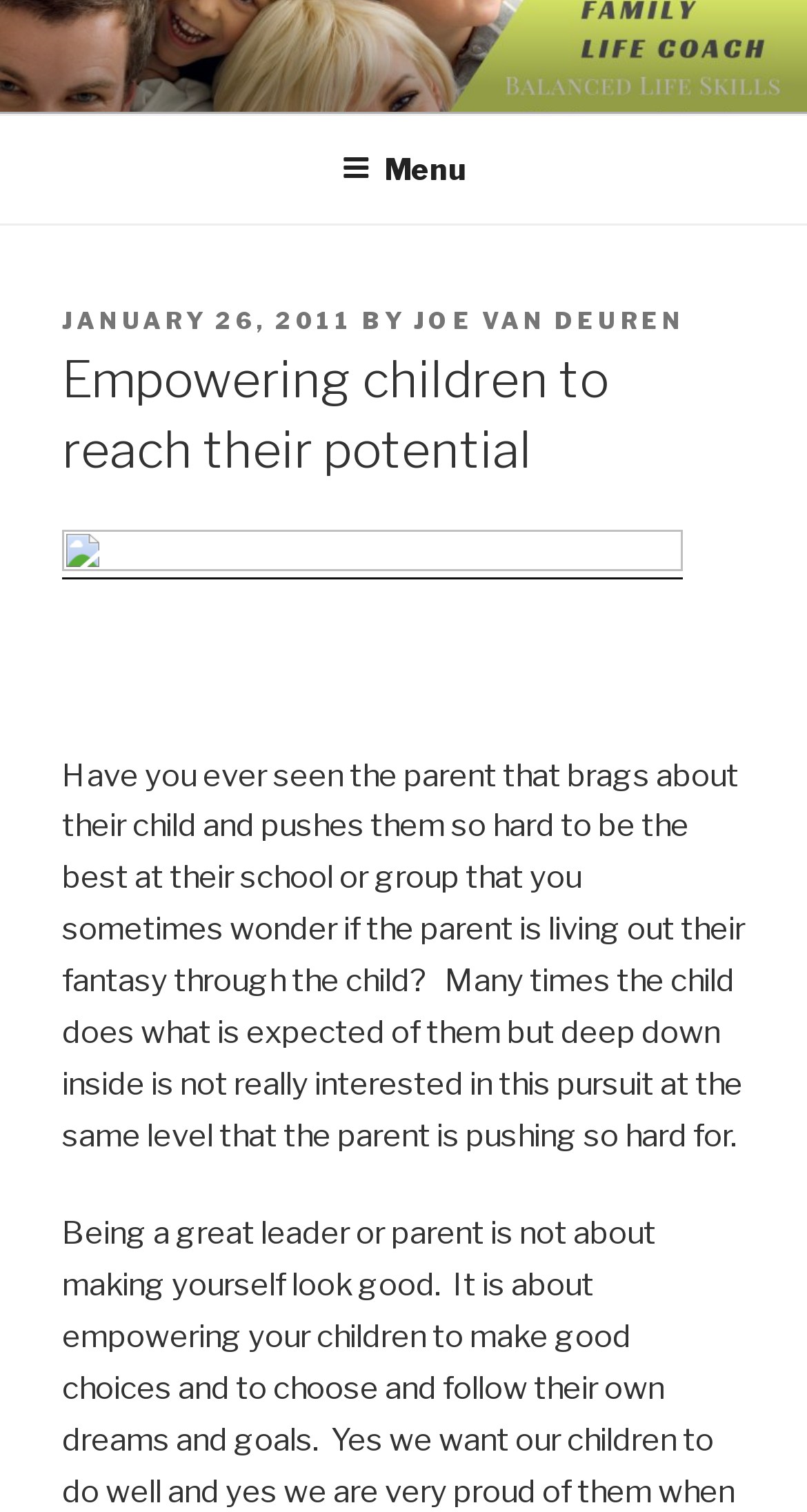Locate the UI element that matches the description Joe Van Deuren in the webpage screenshot. Return the bounding box coordinates in the format (top-left x, top-left y, bottom-right x, bottom-right y), with values ranging from 0 to 1.

[0.513, 0.203, 0.849, 0.222]